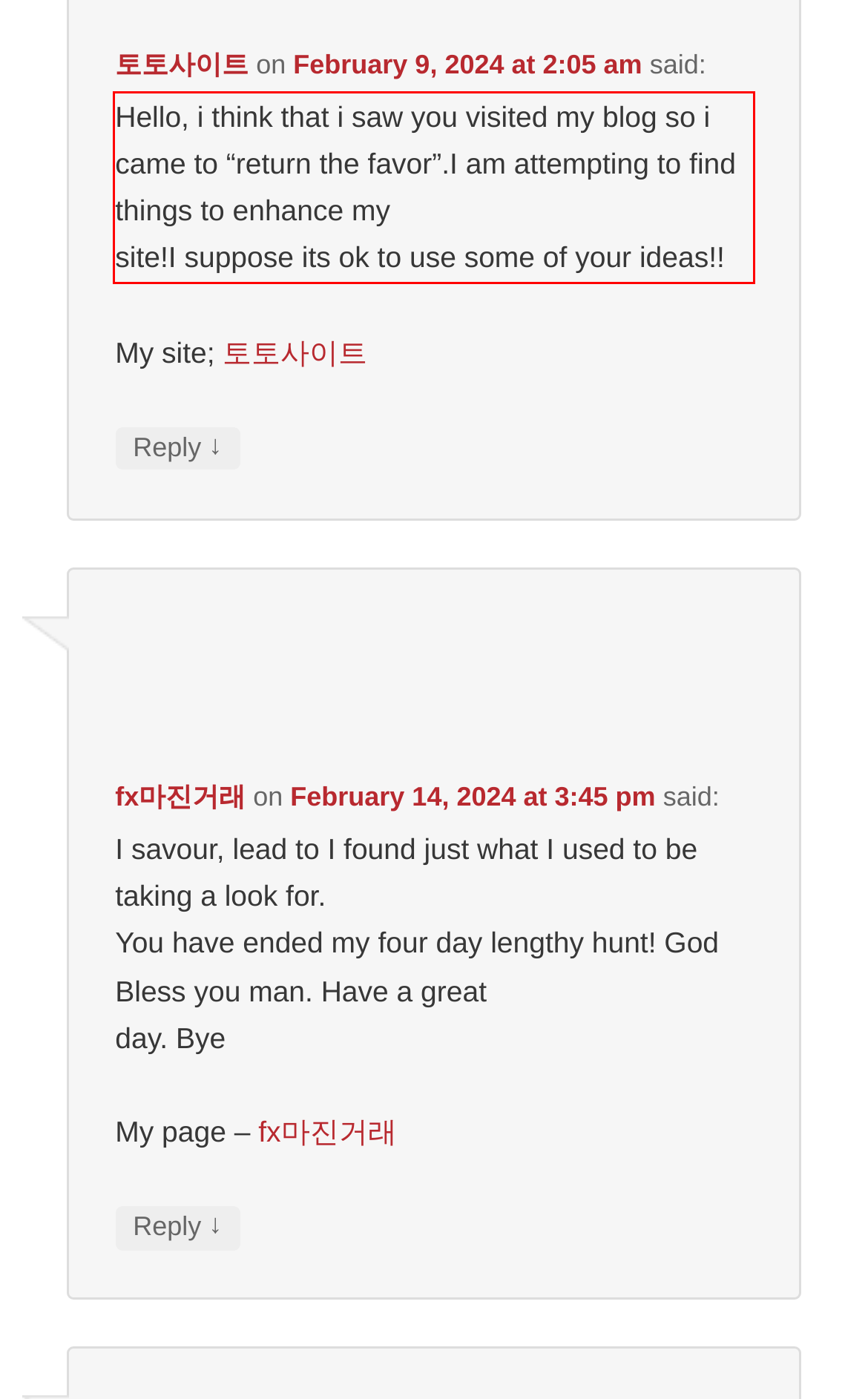Analyze the red bounding box in the provided webpage screenshot and generate the text content contained within.

Hello, i think that i saw you visited my blog so i came to “return the favor”.I am attempting to find things to enhance my site!I suppose its ok to use some of your ideas!!